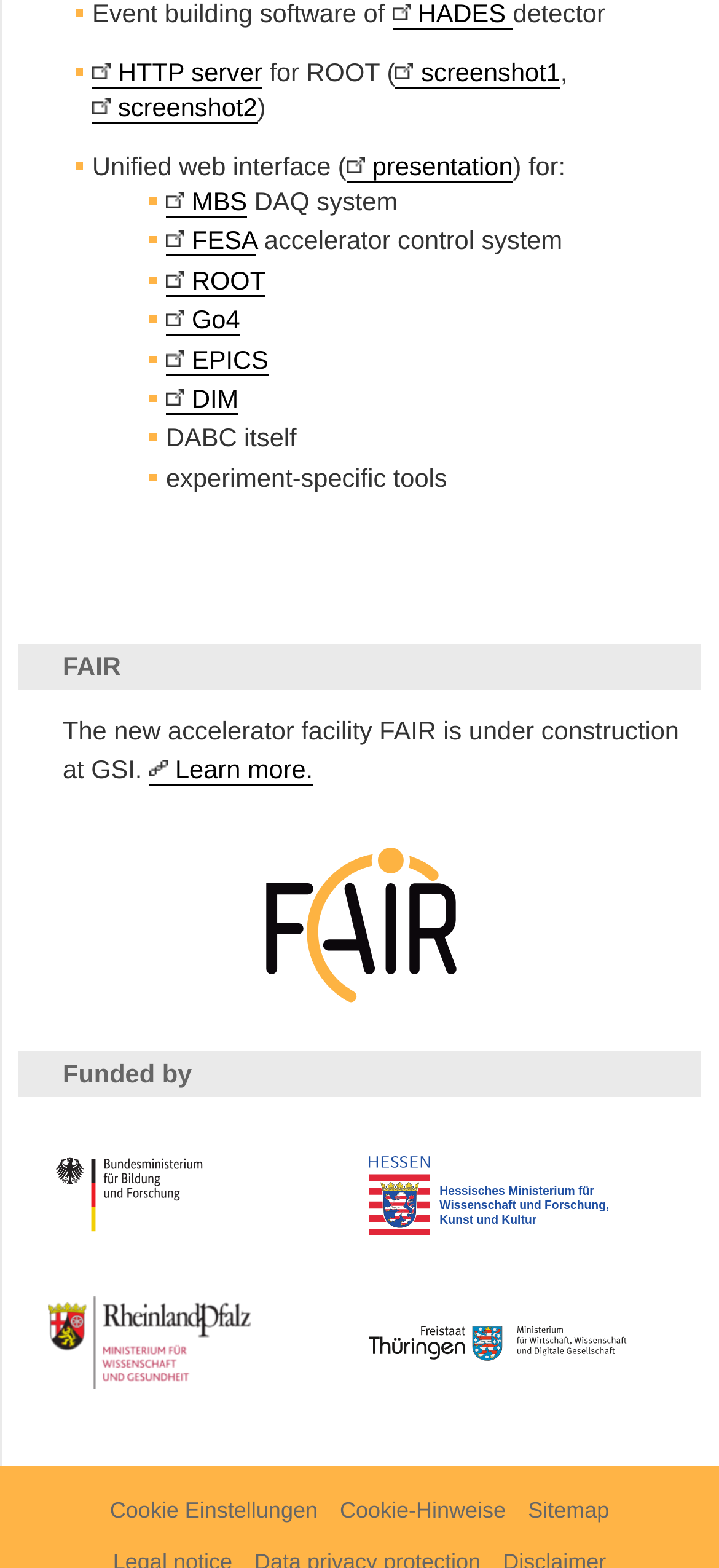Determine the bounding box coordinates of the UI element described by: "Learn more.".

[0.208, 0.48, 0.435, 0.5]